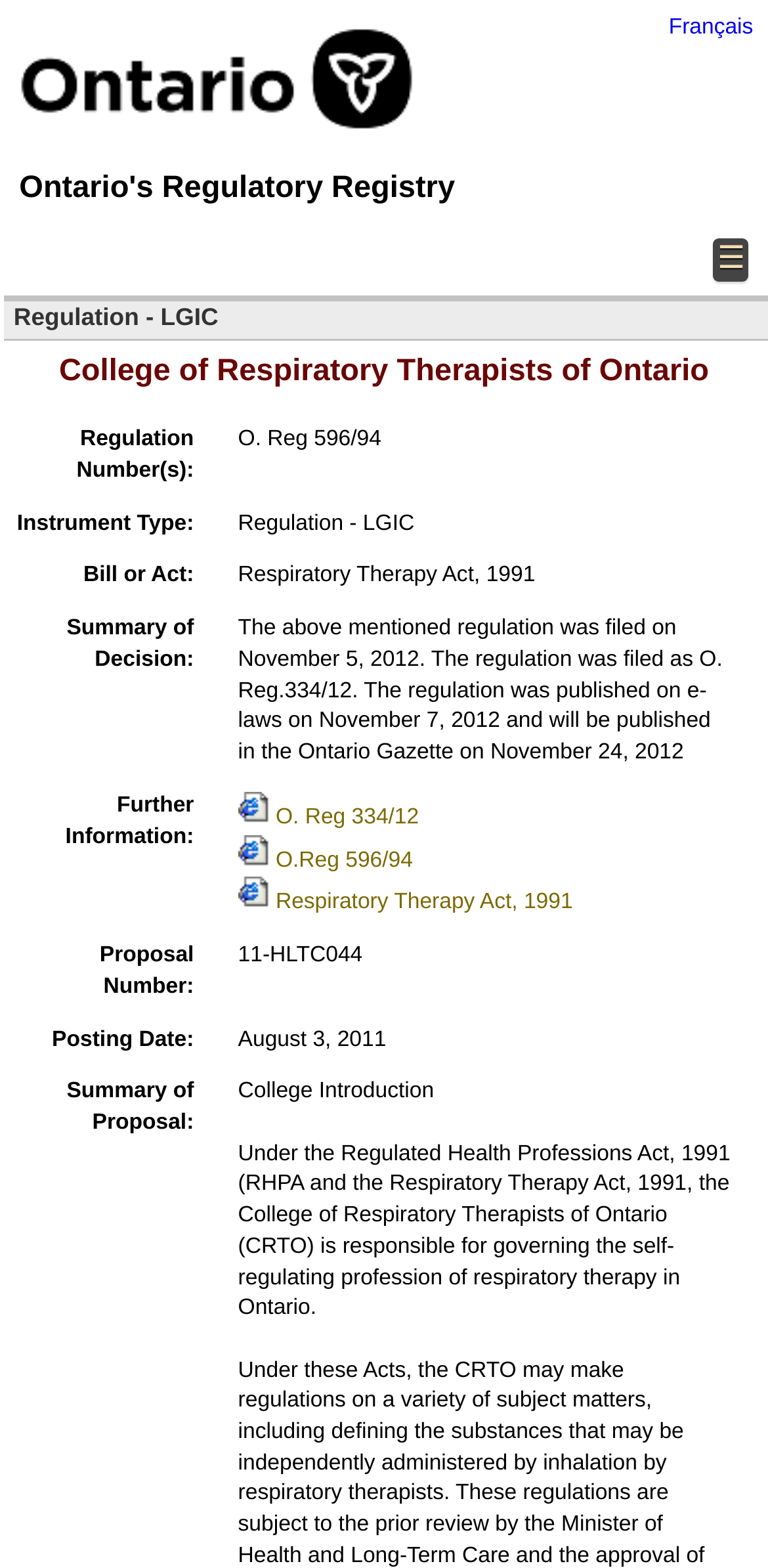Determine the bounding box coordinates for the element that should be clicked to follow this instruction: "Switch to French". The coordinates should be given as four float numbers between 0 and 1, in the format [left, top, right, bottom].

[0.849, 0.011, 0.981, 0.026]